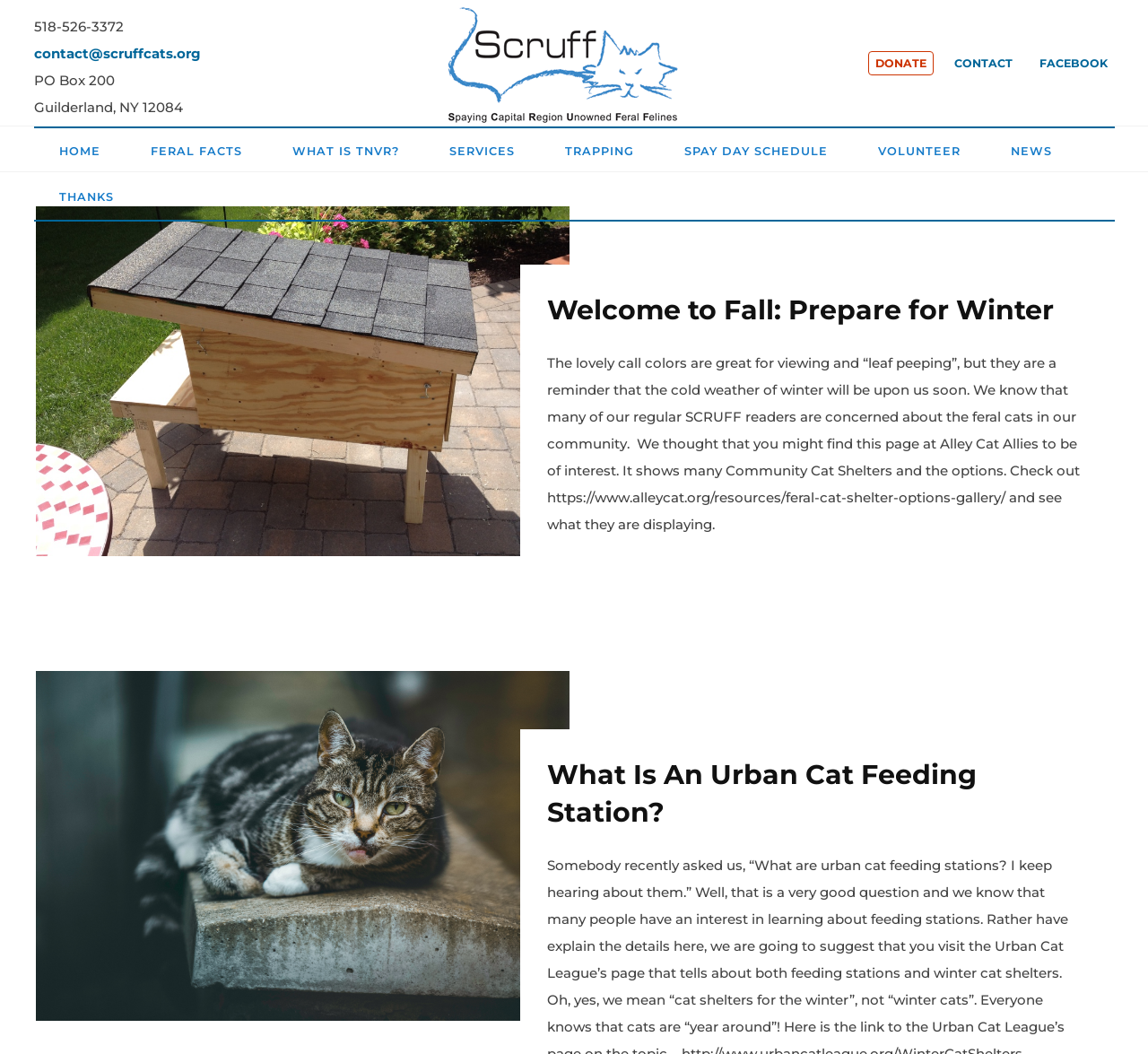Please determine the bounding box coordinates for the element that should be clicked to follow these instructions: "read about community cat shelters".

[0.477, 0.278, 0.918, 0.309]